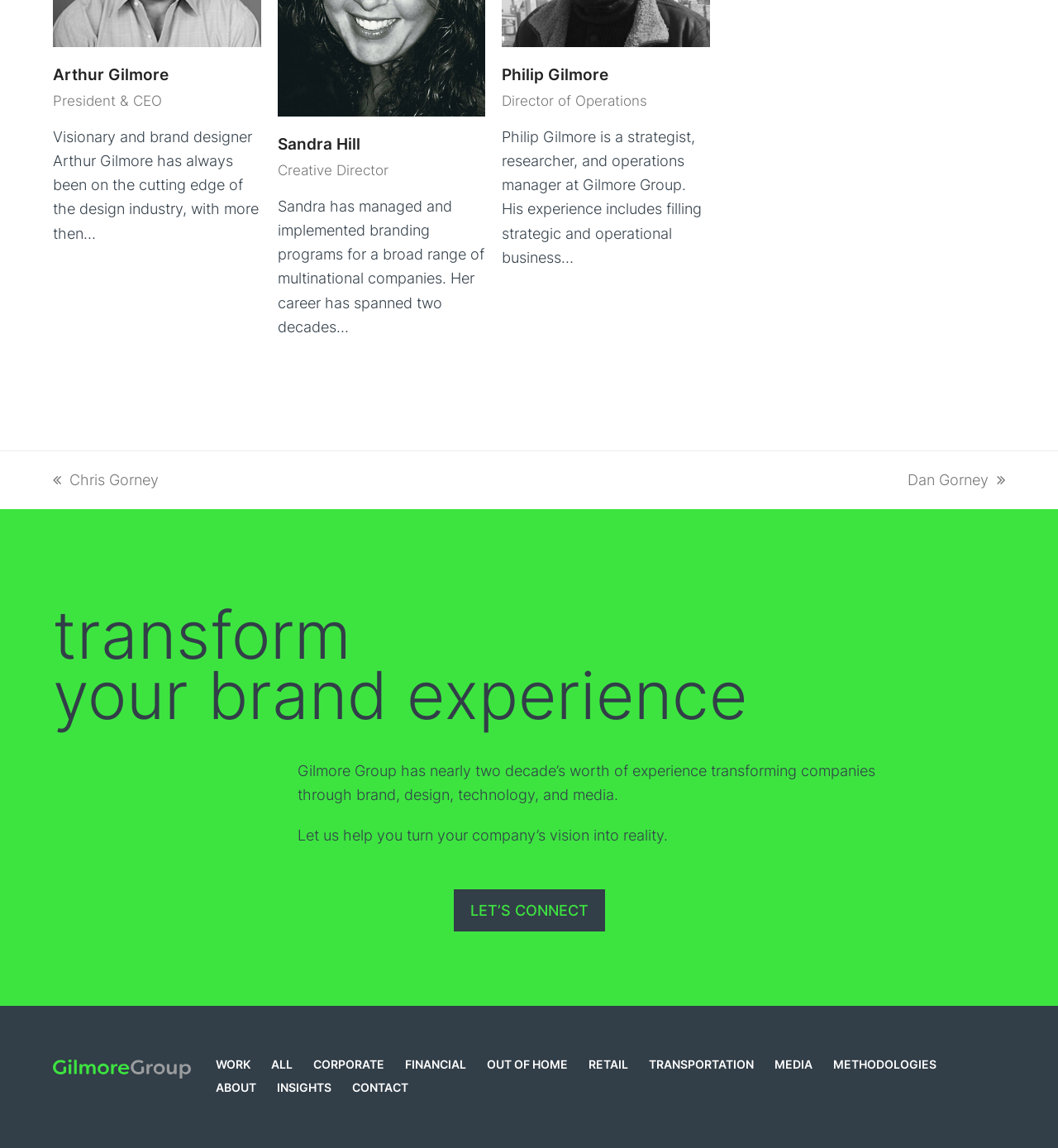Find the bounding box coordinates for the UI element that matches this description: "Methodologies".

[0.788, 0.92, 0.885, 0.936]